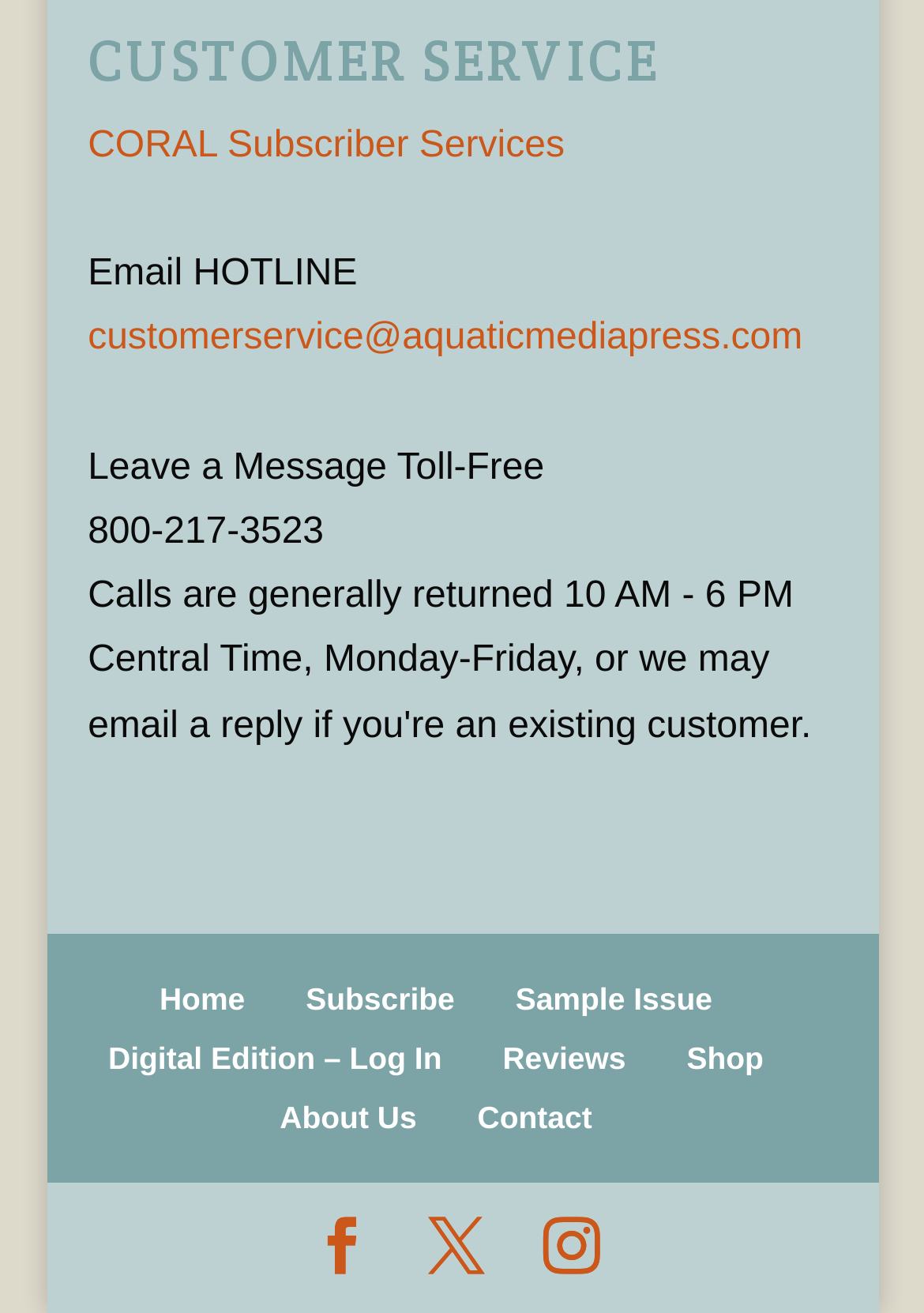Predict the bounding box coordinates of the area that should be clicked to accomplish the following instruction: "Go to Home". The bounding box coordinates should consist of four float numbers between 0 and 1, i.e., [left, top, right, bottom].

None